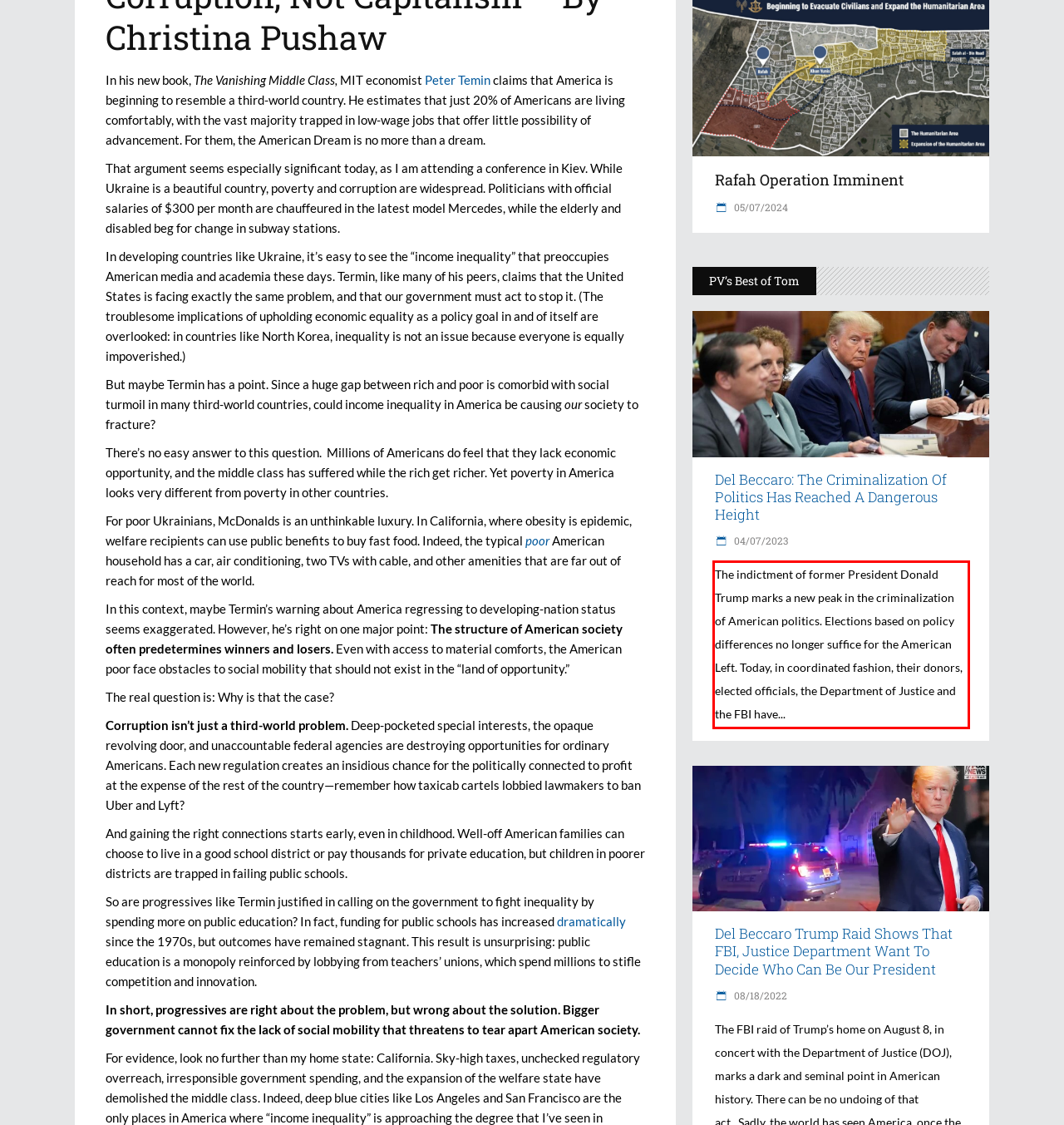Please perform OCR on the UI element surrounded by the red bounding box in the given webpage screenshot and extract its text content.

The indictment of former President Donald Trump marks a new peak in the criminalization of American politics. Elections based on policy differences no longer suffice for the American Left. Today, in coordinated fashion, their donors, elected officials, the Department of Justice and the FBI have